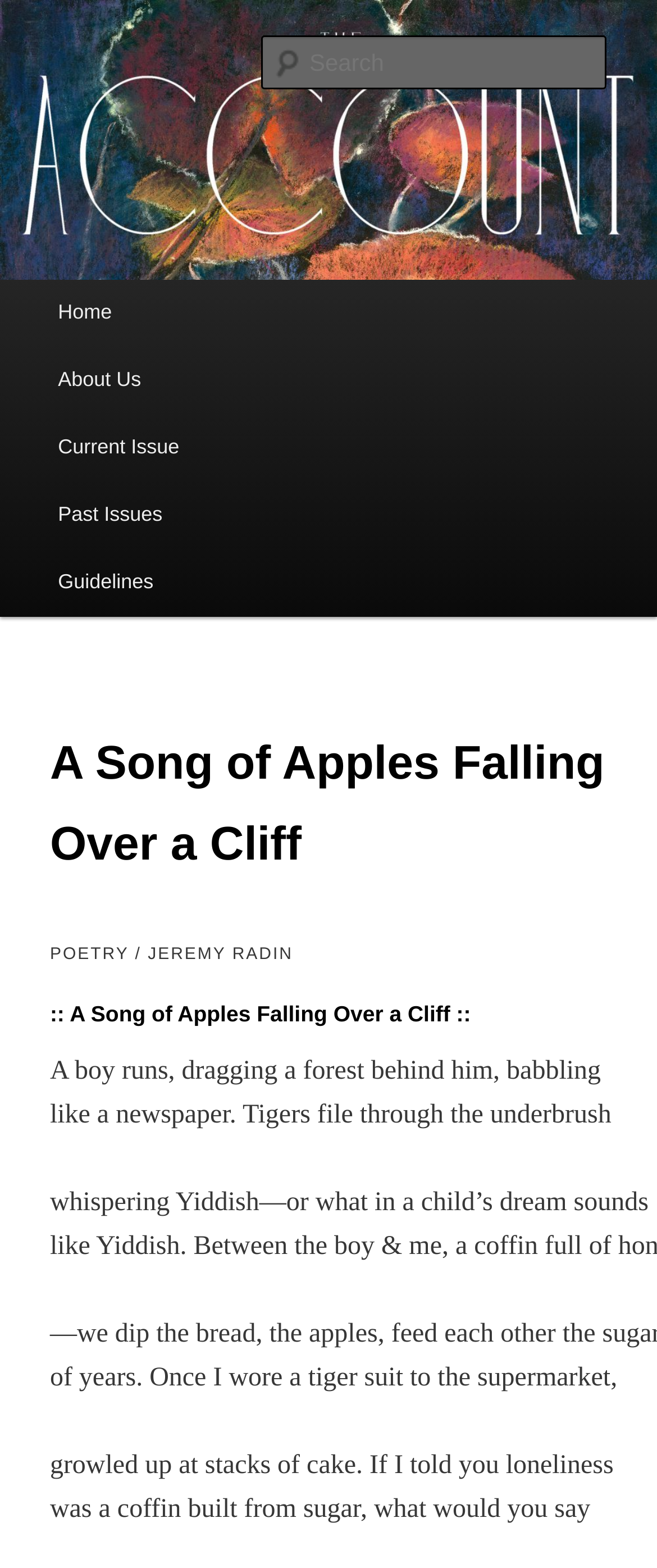What type of content does the journal publish? Refer to the image and provide a one-word or short phrase answer.

Poetry, Prose, and Thought